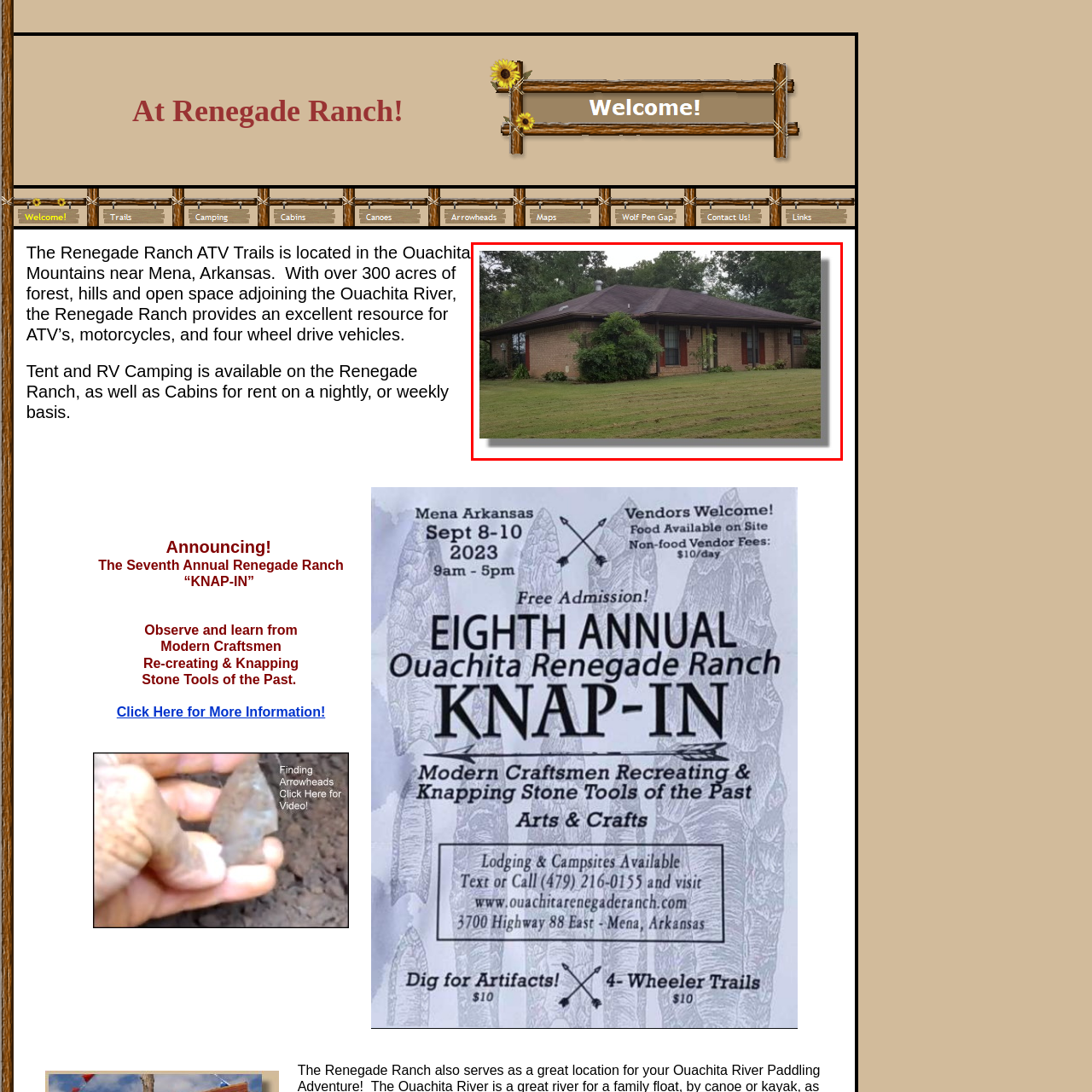Please provide a comprehensive caption for the image highlighted in the red box.

The image showcases a charming brick guest house nestled within a lush, green landscape at Renegade Ranch in Mena, Arkansas. The house features a sloped roof and classic red shutters that contribute to its inviting aesthetic. Surrounding the structure are well-maintained shrubs and a neatly mowed lawn, enhancing the property's natural beauty. This cozy accommodation is part of the ranch's offerings, providing a rustic yet comfortable stay for visitors looking to explore the area's ATV trails, camping spots, and cultural heritage.